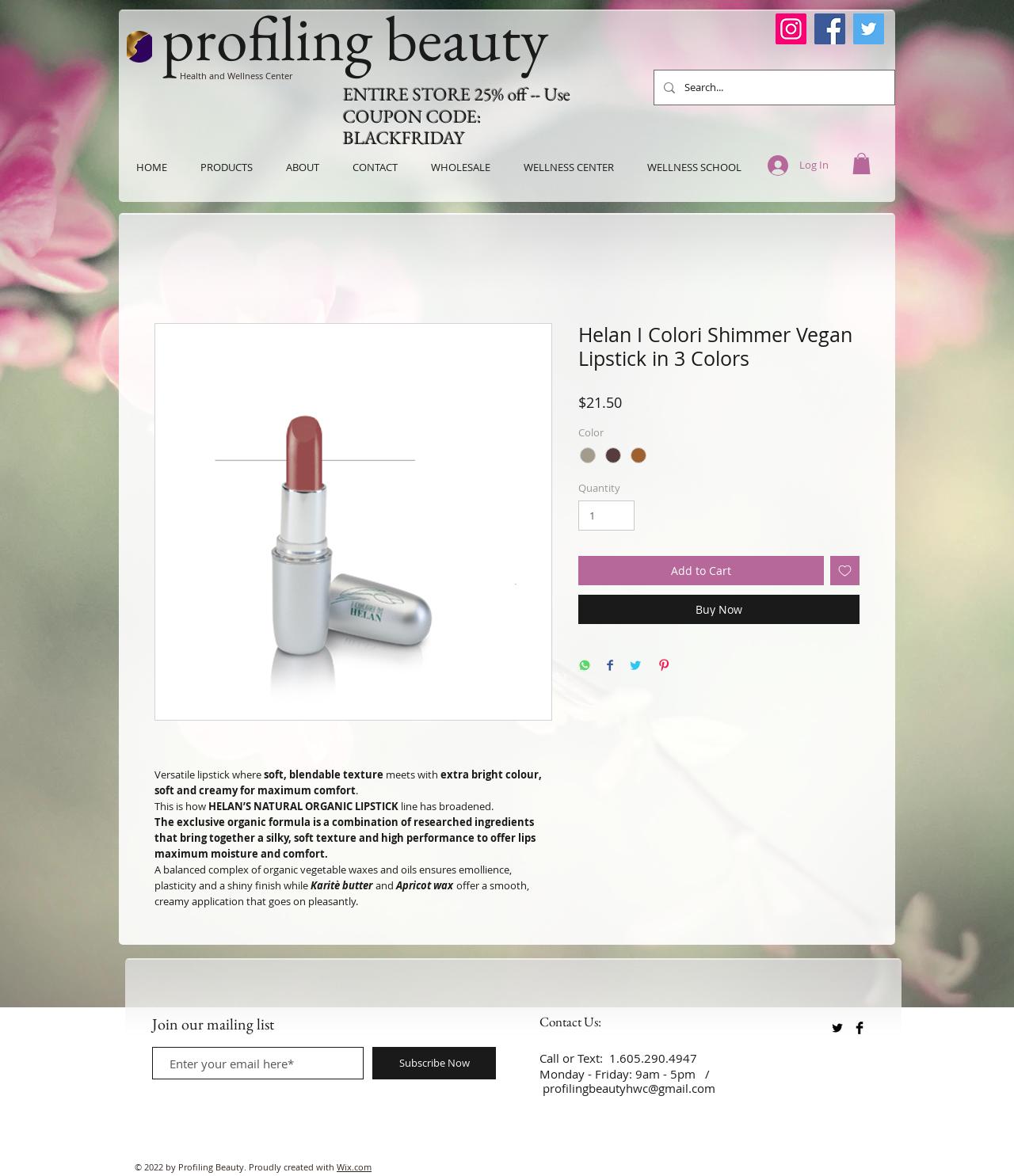What are the available colors for the lipstick?
Please provide a single word or phrase in response based on the screenshot.

Fiori DI Pesco, Mora, Mandorino